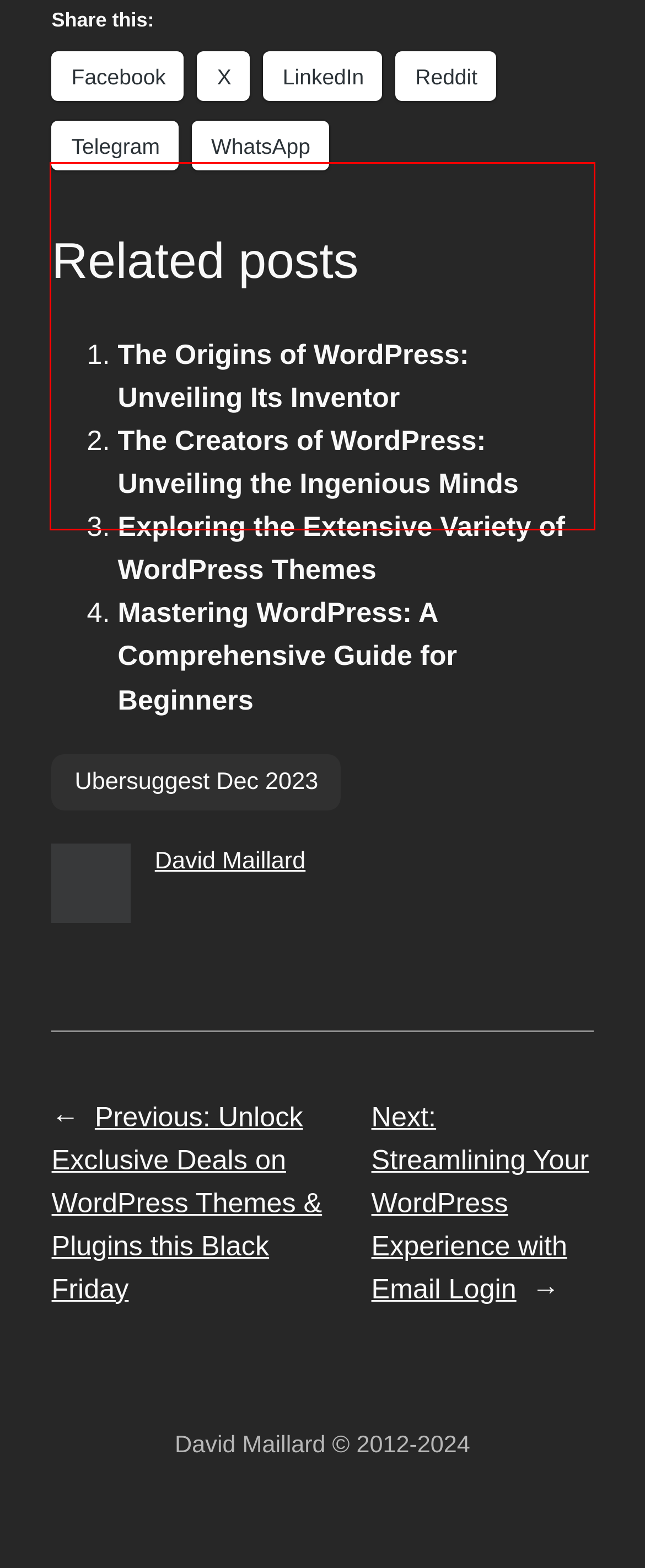The screenshot provided shows a webpage with a red bounding box. Apply OCR to the text within this red bounding box and provide the extracted content.

Q: Can I customize the design of my WordPress website? A: Absolutely! WordPress offers a vast selection of themes that can be customized to reflect your brand’s unique identity. Additionally, you can further enhance your website’s design by utilizing plugins and custom CSS.